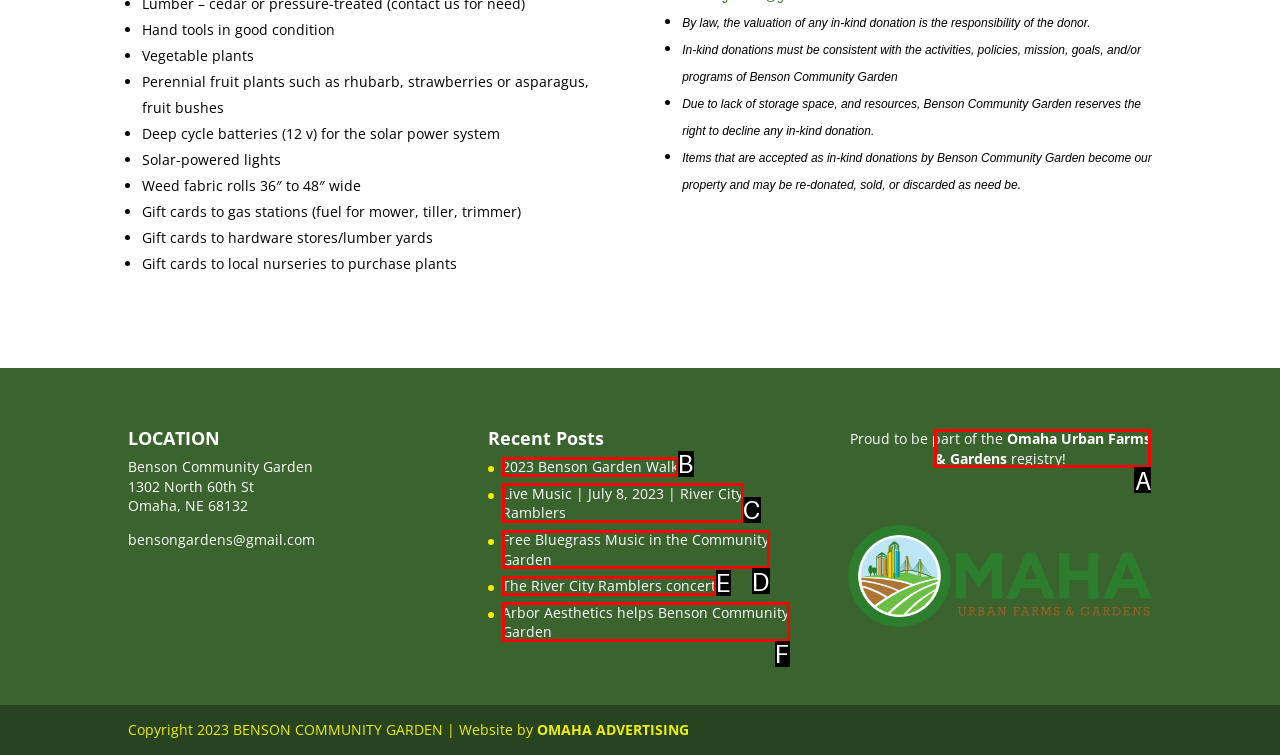Select the letter of the HTML element that best fits the description: Omaha Urban Farms & Gardens
Answer with the corresponding letter from the provided choices.

A